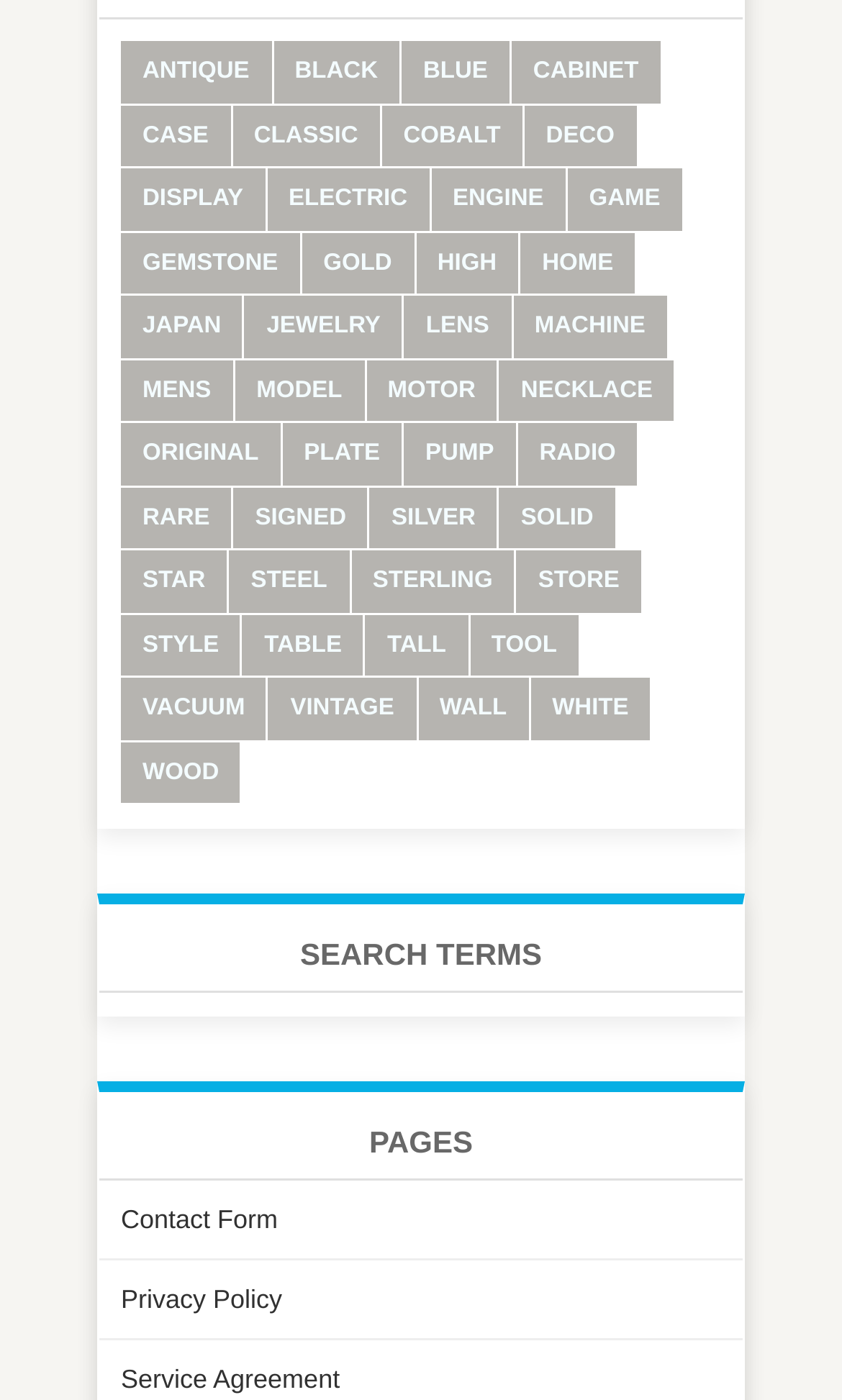Determine the bounding box coordinates for the area you should click to complete the following instruction: "search using the term 'VINTAGE'".

[0.319, 0.484, 0.494, 0.528]